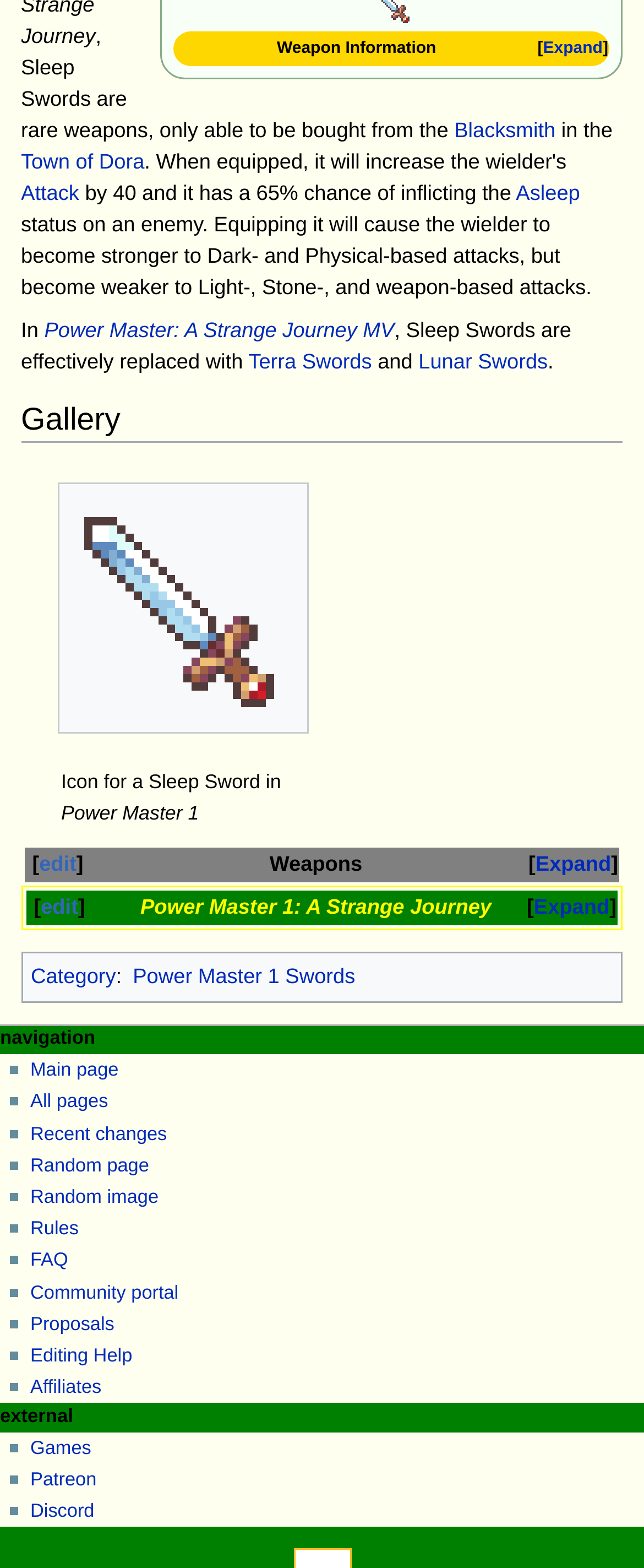Please find the bounding box for the UI component described as follows: "Community portal".

[0.047, 0.818, 0.277, 0.831]